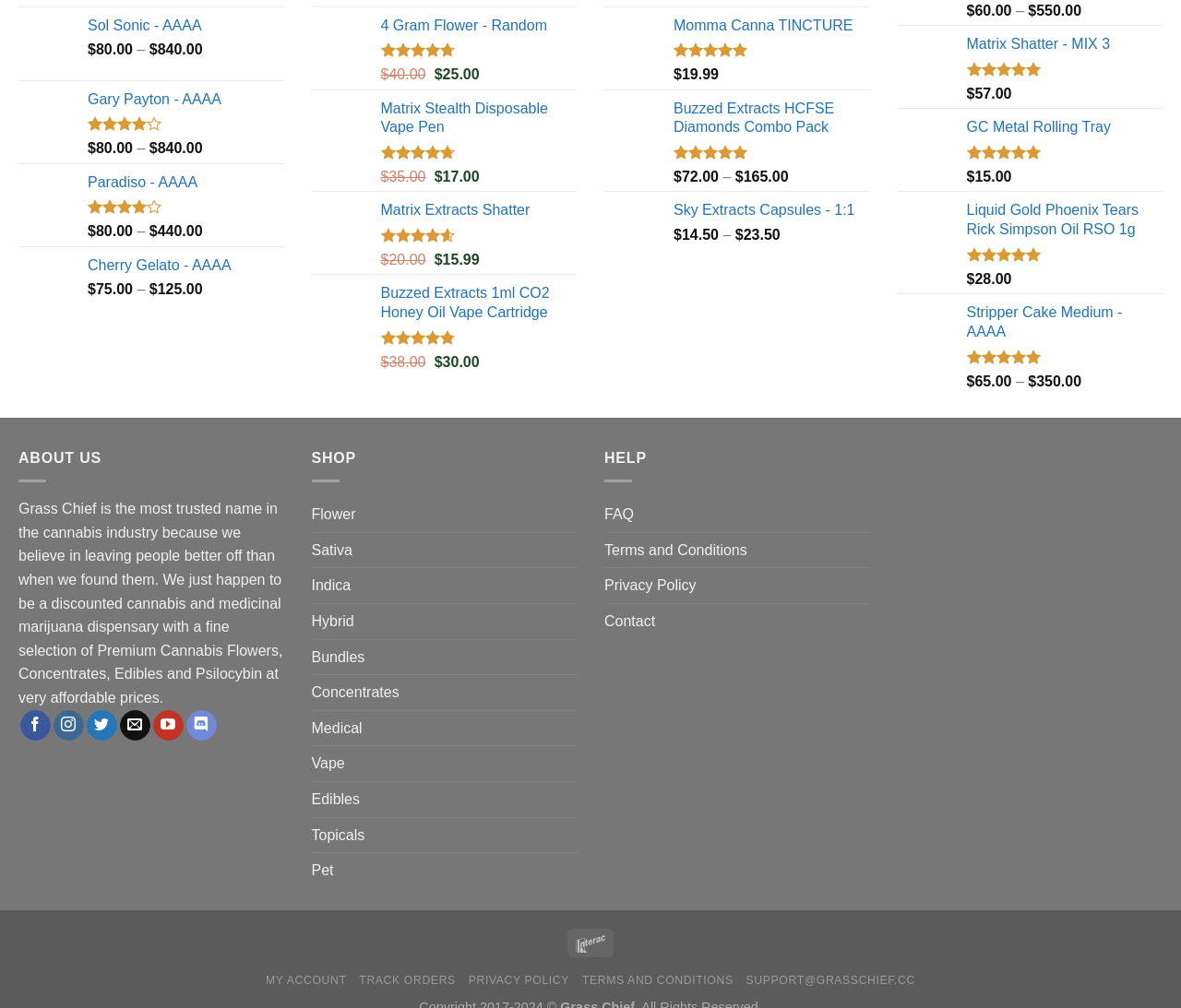Locate the bounding box coordinates of the clickable element to fulfill the following instruction: "View details of 4 Gram Flower 4 Gram Flower - Random". Provide the coordinates as four float numbers between 0 and 1 in the format [left, top, right, bottom].

[0.322, 0.016, 0.488, 0.035]